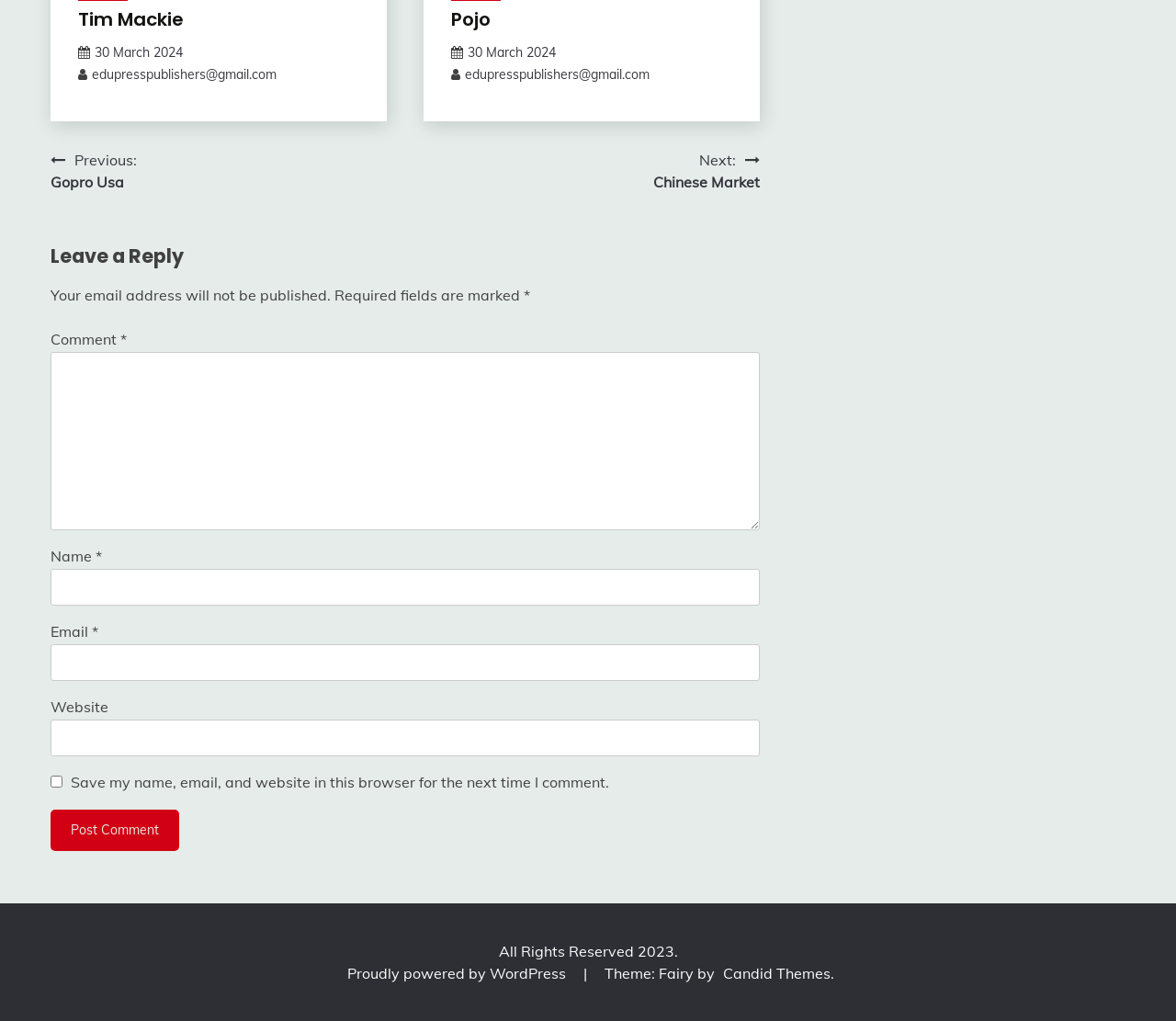Give a one-word or one-phrase response to the question: 
Who is the author of the post?

Tim Mackie